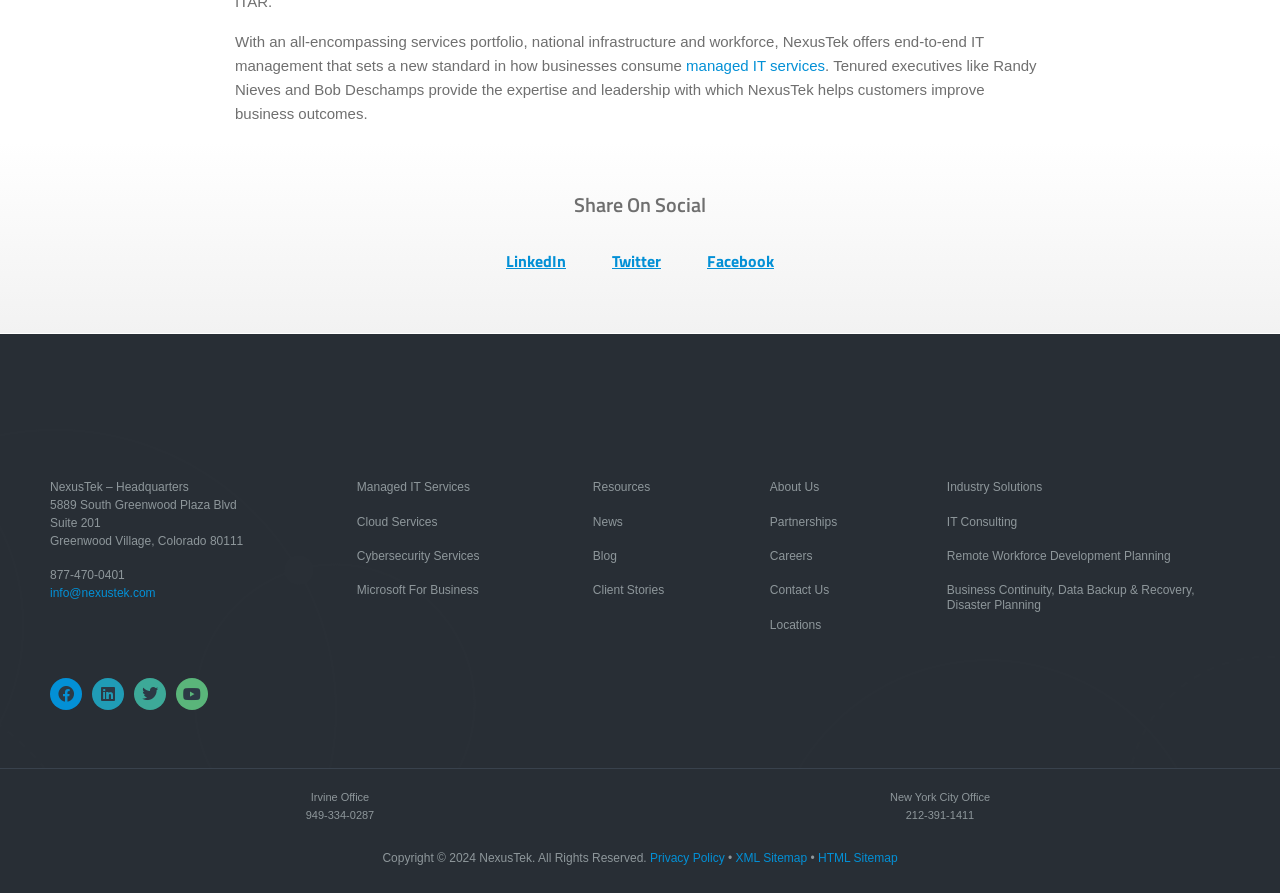What is the phone number of the Irvine office?
Please ensure your answer to the question is detailed and covers all necessary aspects.

The phone number is mentioned in the section that provides the contact information of the Irvine office, which is located at the bottom of the webpage.